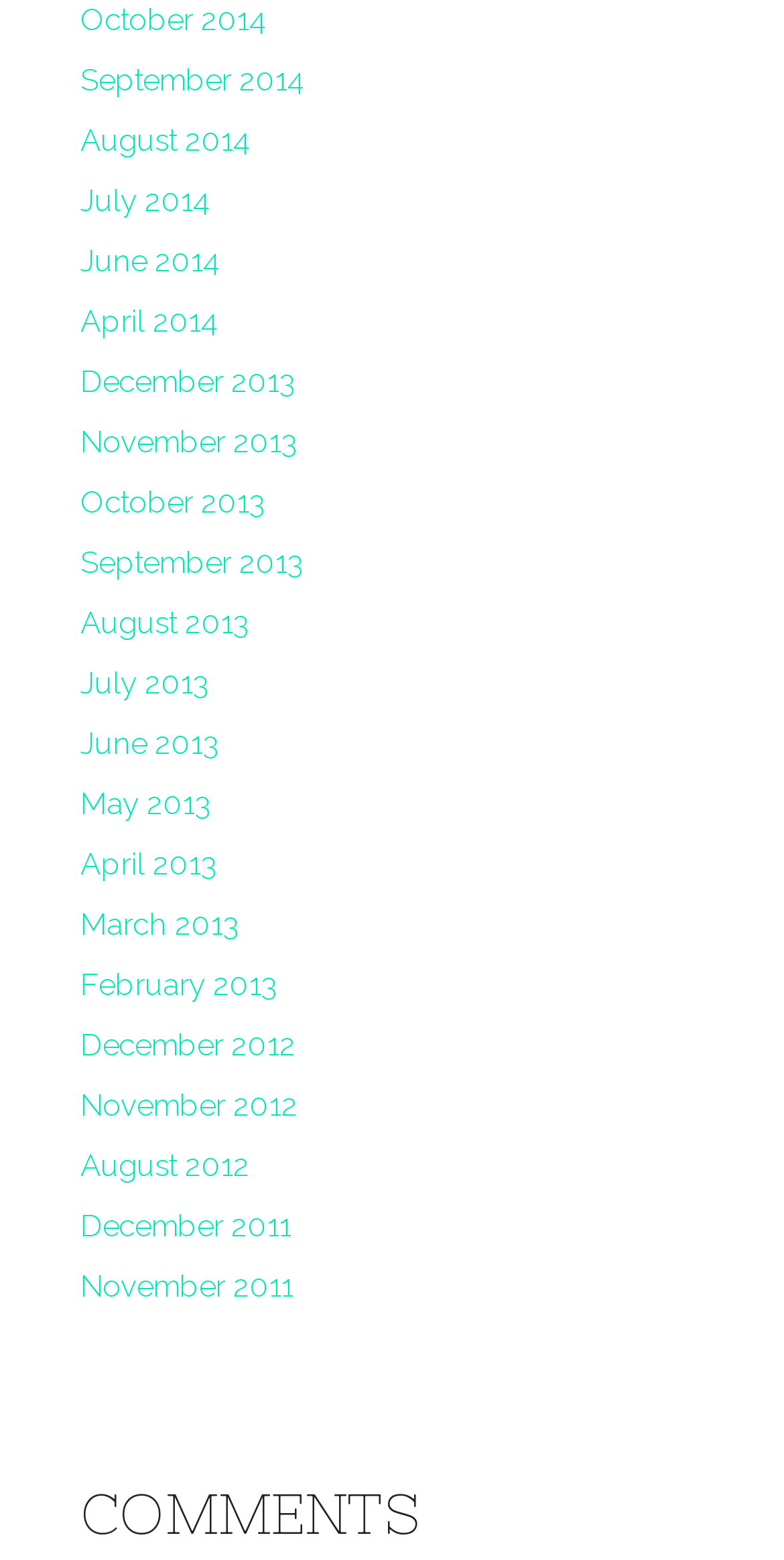What is the latest month listed in 2013?
Examine the webpage screenshot and provide an in-depth answer to the question.

By examining the list of links, I found that the latest month listed in 2013 is September 2013, which is located near the top of the list.